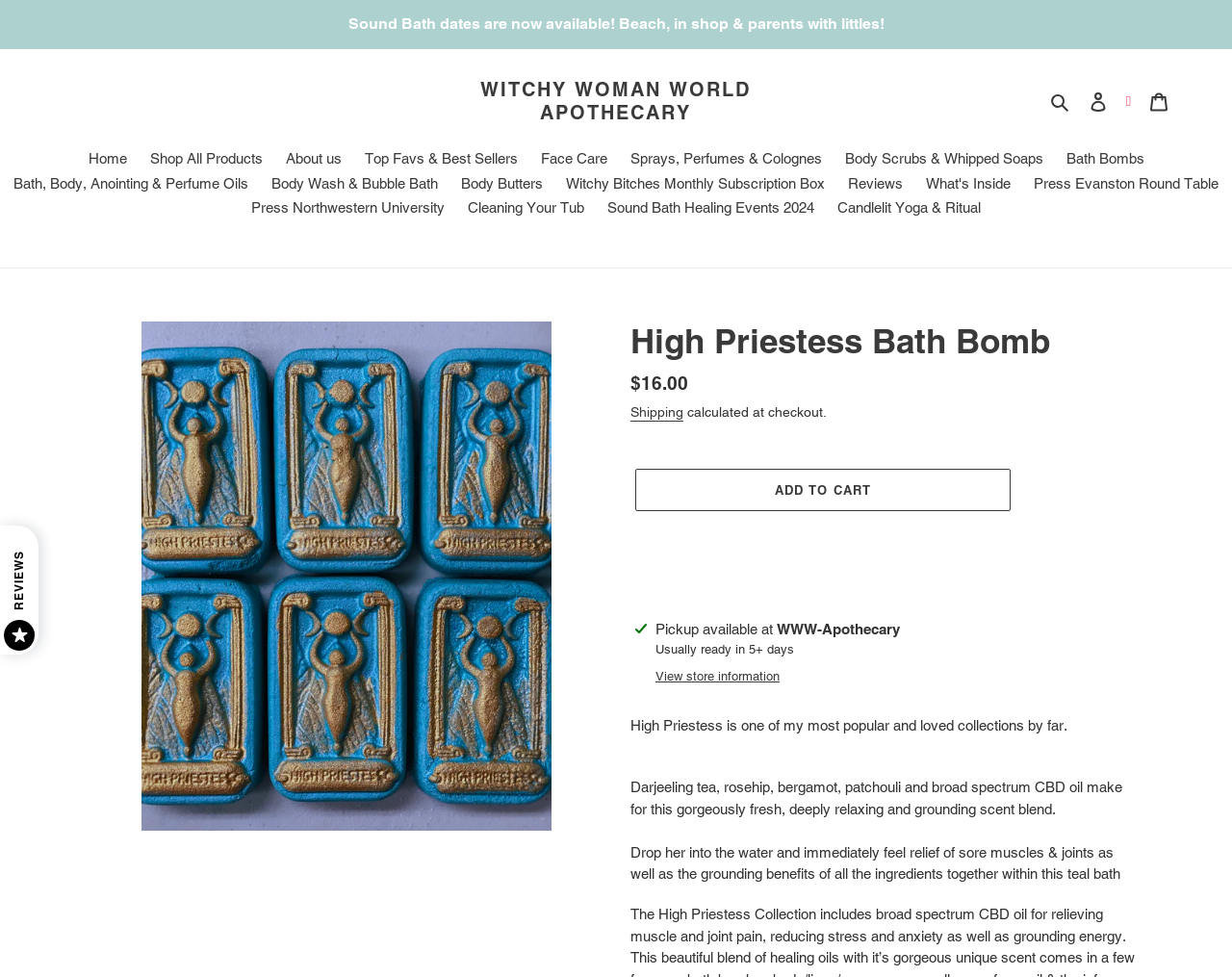Give the bounding box coordinates for the element described as: "Add to cart".

[0.516, 0.48, 0.82, 0.523]